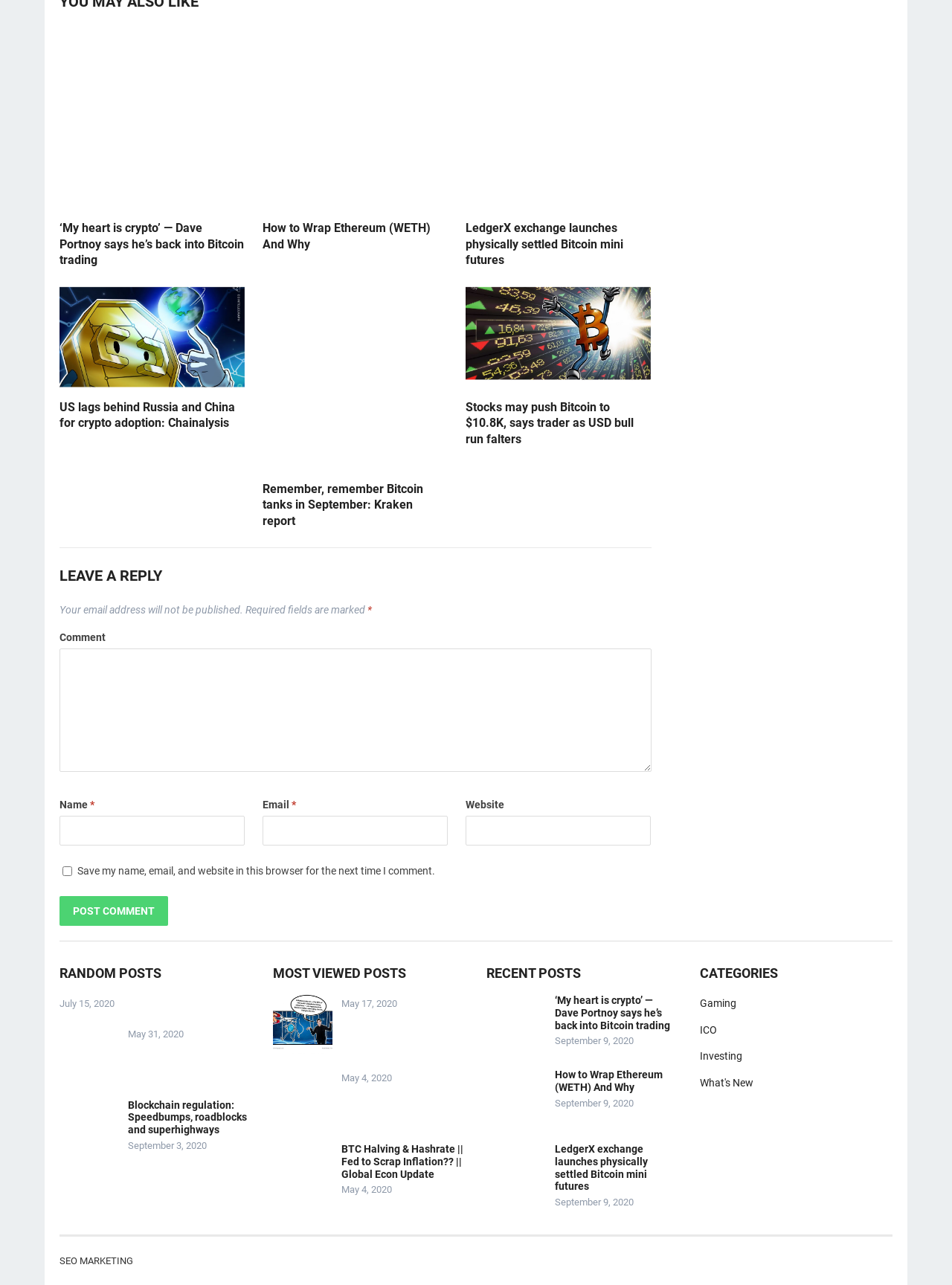Please determine the bounding box coordinates of the element to click in order to execute the following instruction: "Click on the 'LedgerX exchange launches physically settled Bitcoin mini futures' link". The coordinates should be four float numbers between 0 and 1, specified as [left, top, right, bottom].

[0.489, 0.172, 0.655, 0.208]